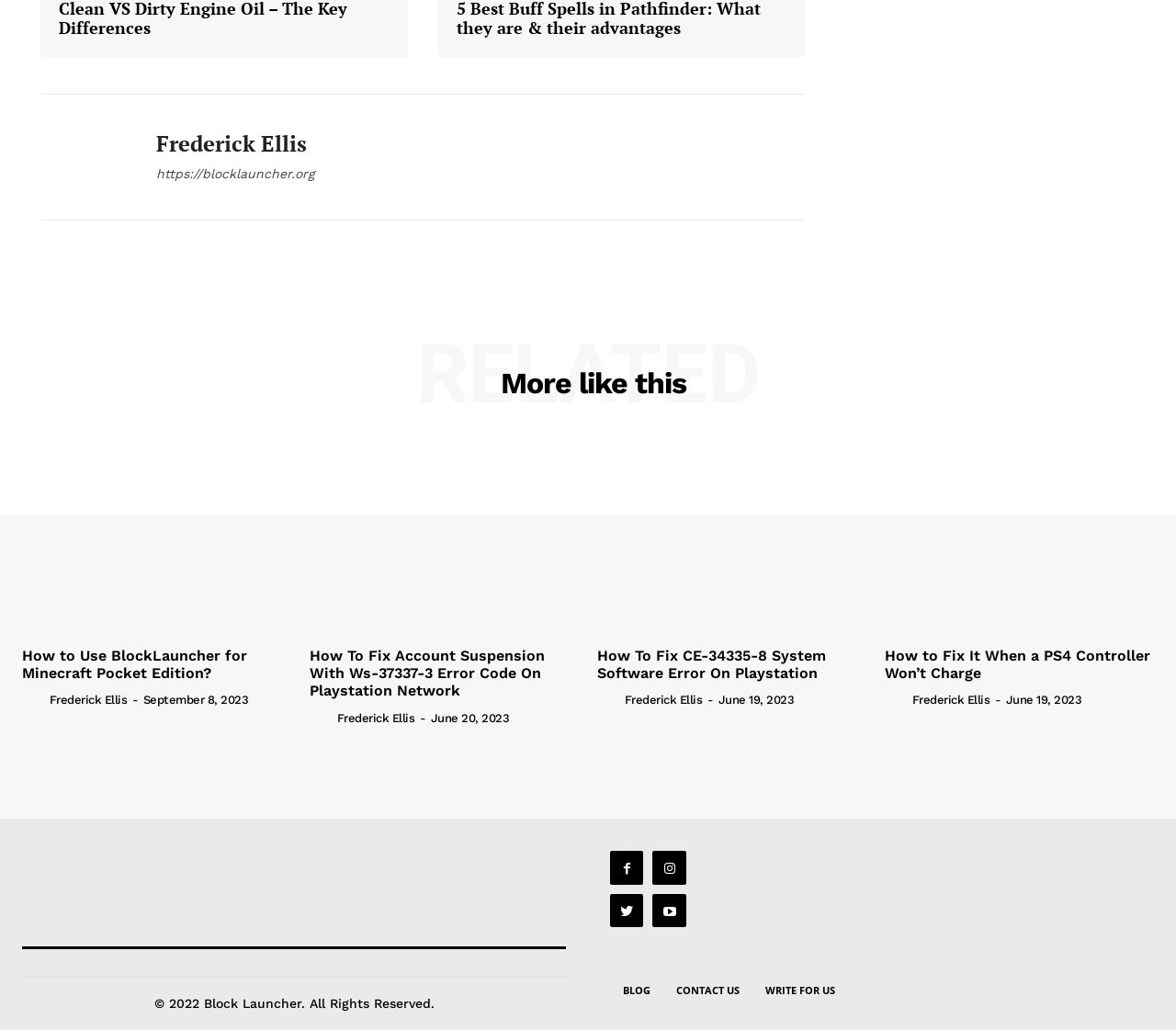Extract the bounding box of the UI element described as: "parent_node: Frederick Ellis title="Frederick Ellis"".

[0.034, 0.11, 0.109, 0.195]